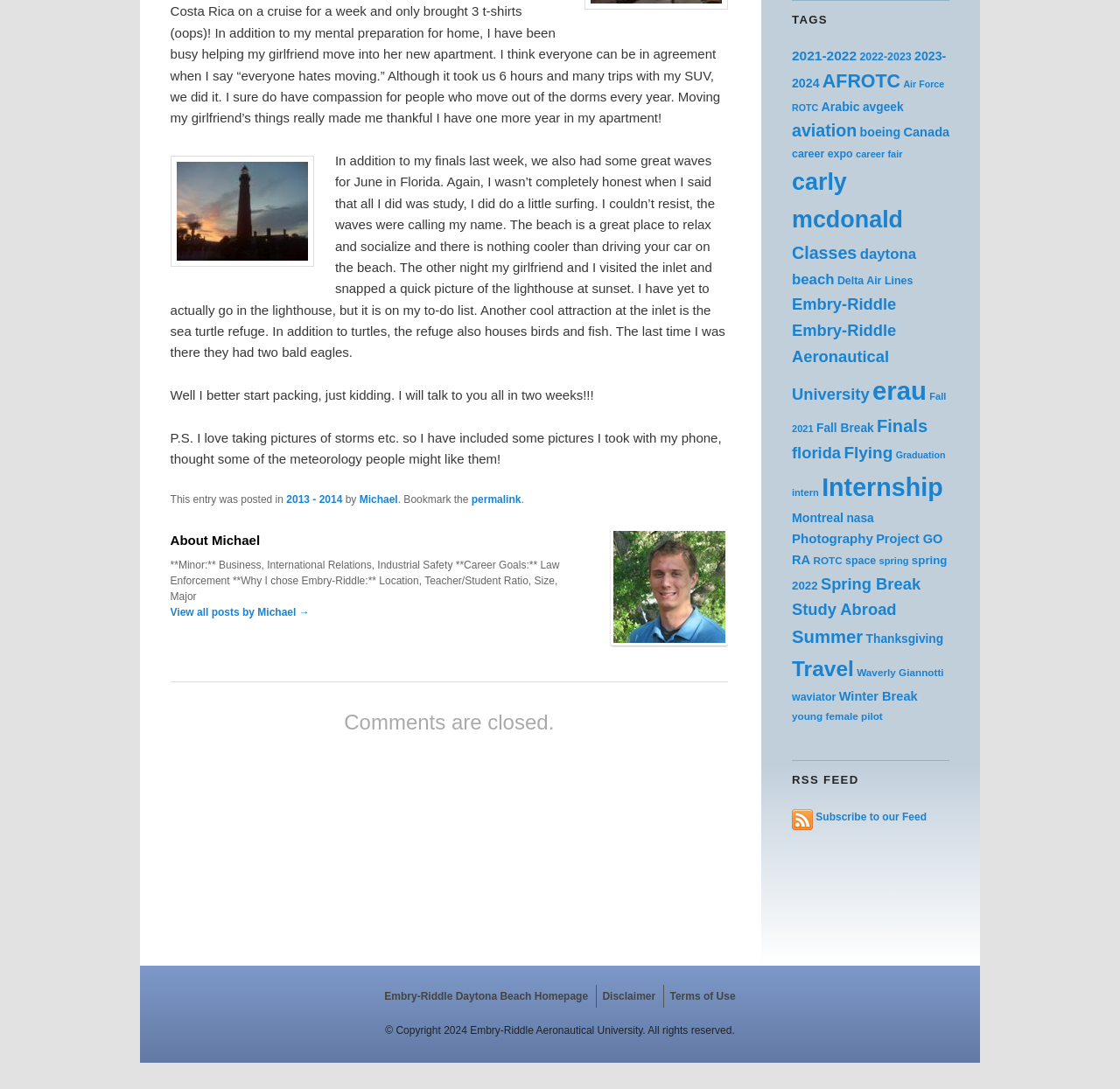What is the name of the author's girlfriend?
Please provide a single word or phrase answer based on the image.

Not specified